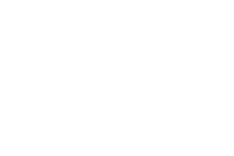What does the design resemble?
Provide a detailed and well-explained answer to the question.

The caption describes the abstract design as resembling a simplified film strip or a media player interface, which is commonly associated with video playback.